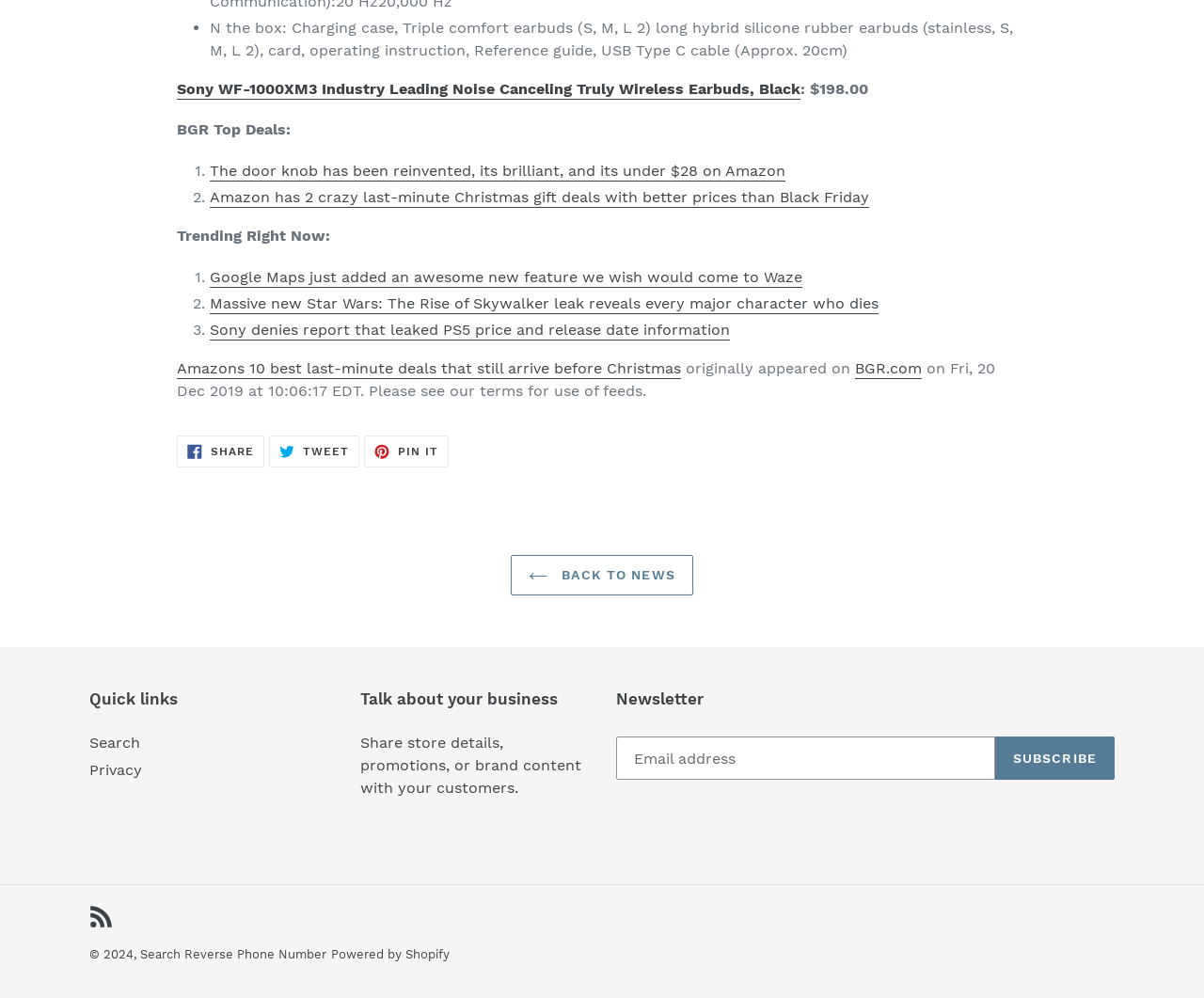Find the bounding box coordinates for the area that should be clicked to accomplish the instruction: "Subscribe to the newsletter".

[0.826, 0.738, 0.926, 0.782]